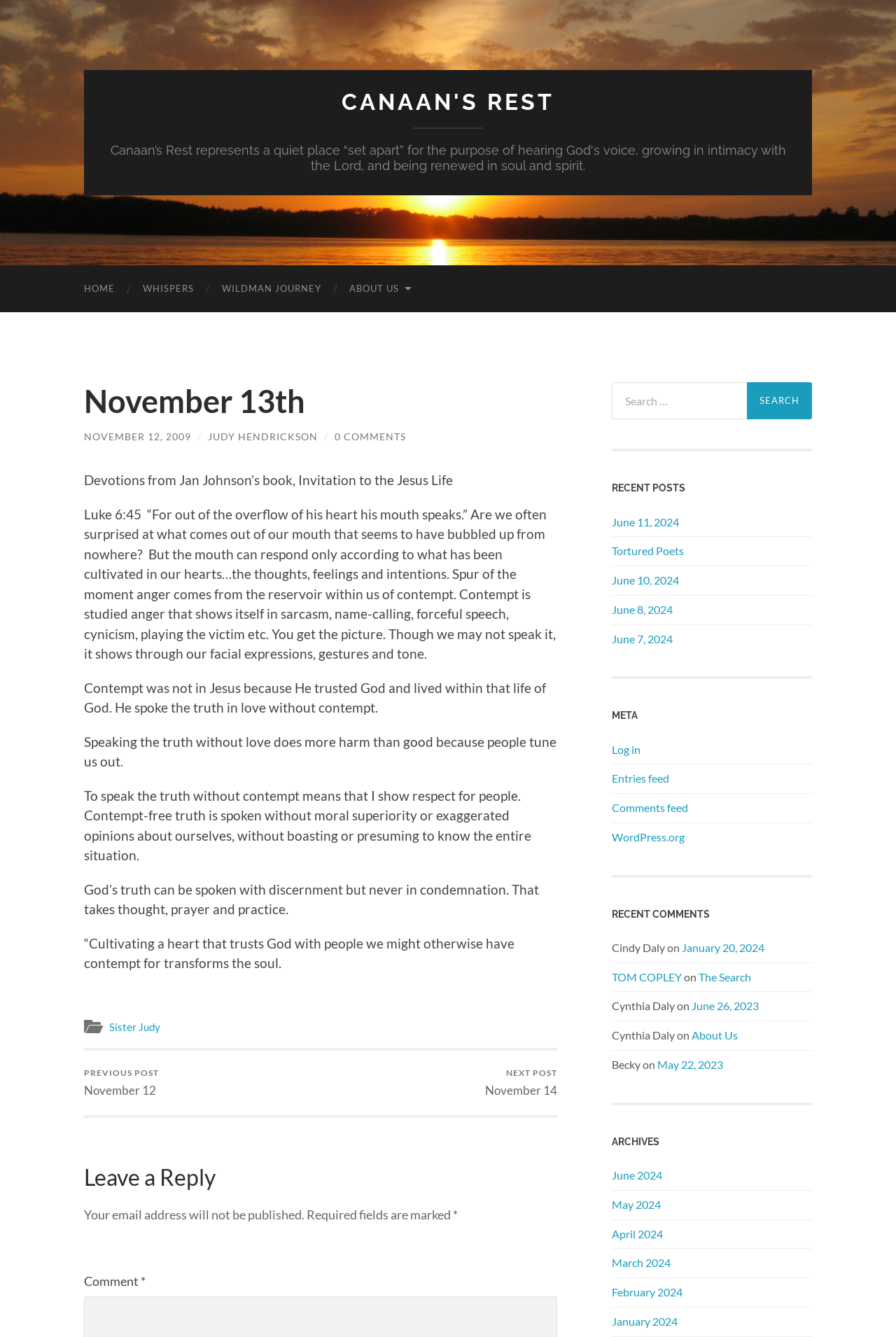Please locate the bounding box coordinates for the element that should be clicked to achieve the following instruction: "View the 'ABOUT US' page". Ensure the coordinates are given as four float numbers between 0 and 1, i.e., [left, top, right, bottom].

[0.374, 0.198, 0.473, 0.233]